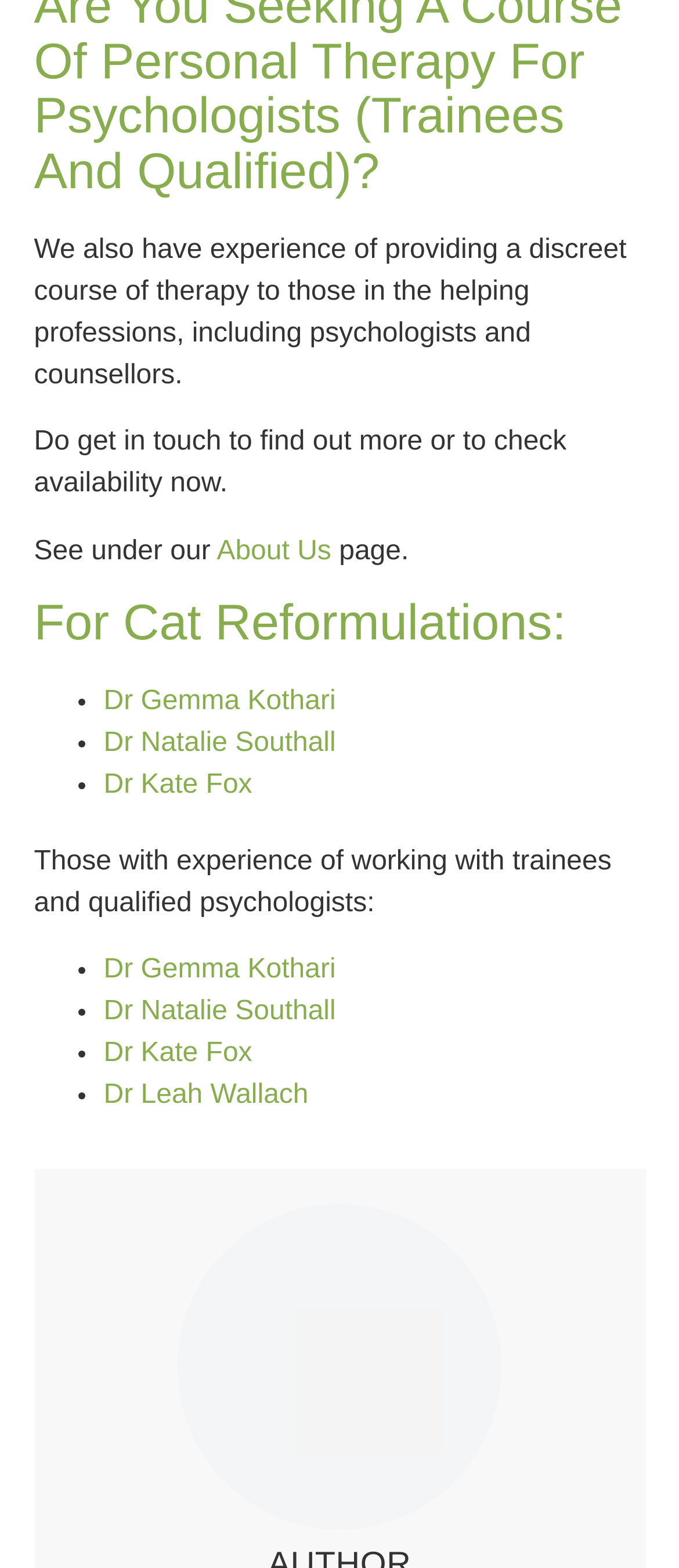Show the bounding box coordinates for the element that needs to be clicked to execute the following instruction: "Check the About Us page". Provide the coordinates in the form of four float numbers between 0 and 1, i.e., [left, top, right, bottom].

[0.319, 0.342, 0.488, 0.361]